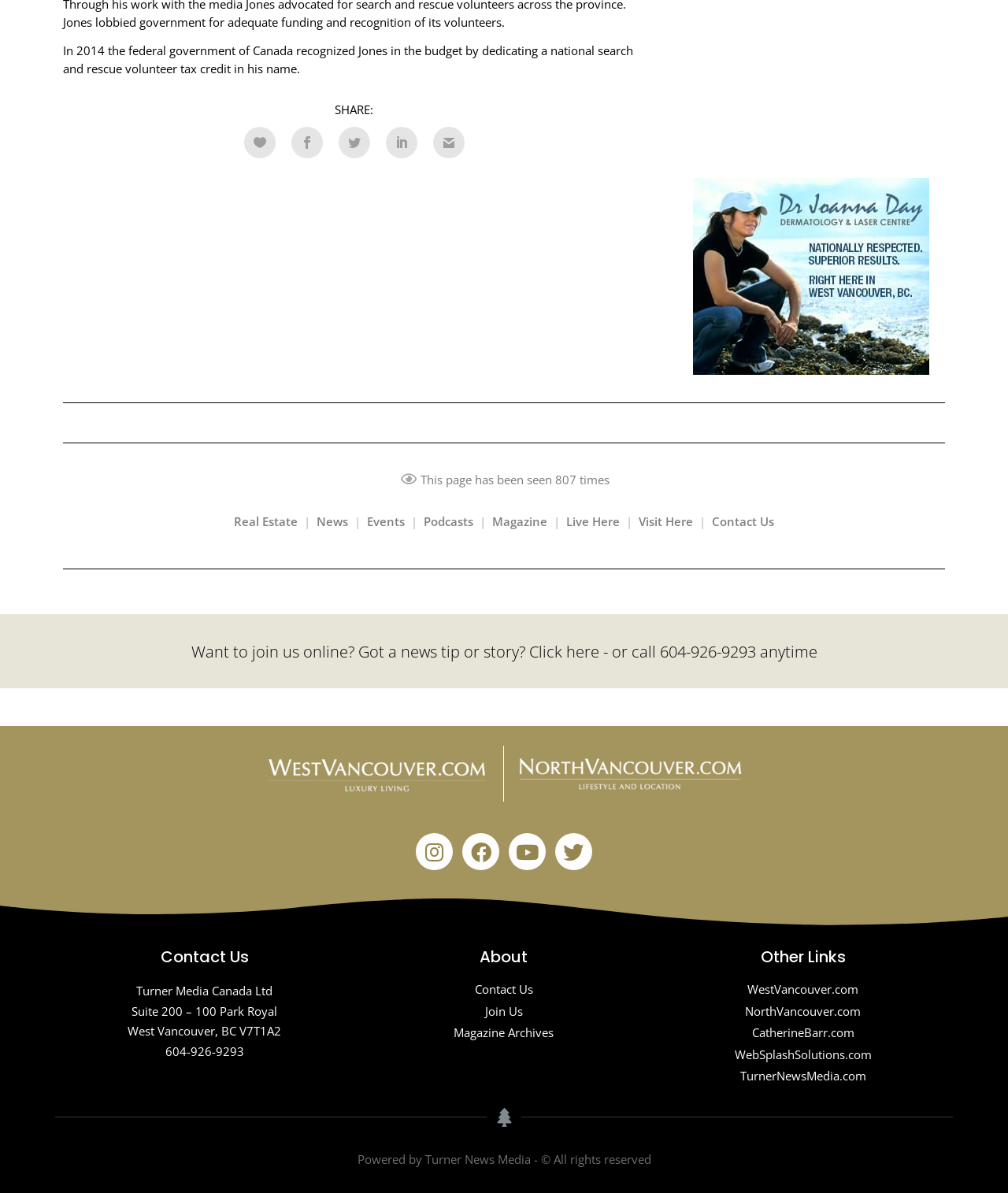Using the format (top-left x, top-left y, bottom-right x, bottom-right y), and given the element description, identify the bounding box coordinates within the screenshot: Contact Us

[0.352, 0.822, 0.648, 0.837]